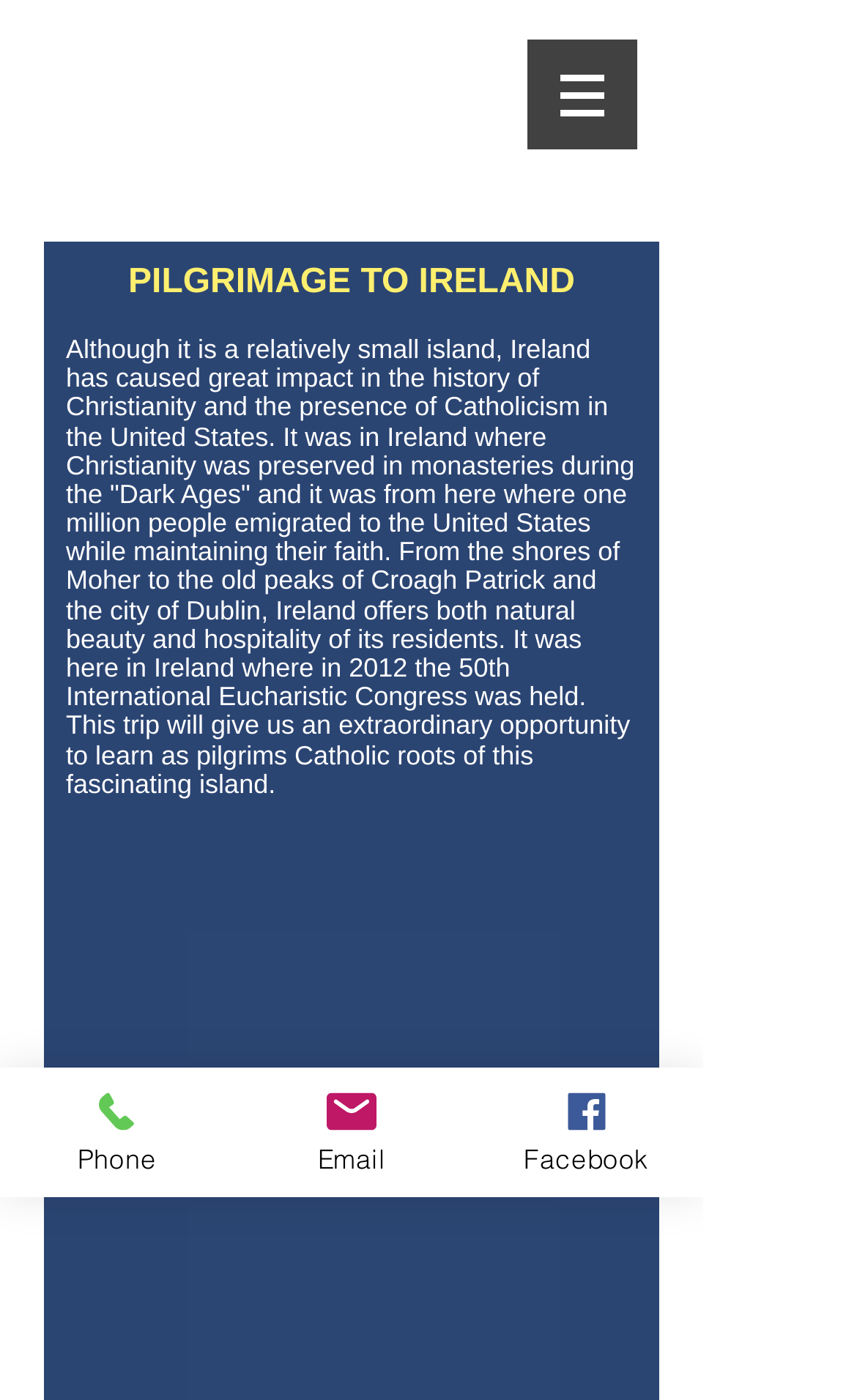Using the webpage screenshot and the element description Email, determine the bounding box coordinates. Specify the coordinates in the format (top-left x, top-left y, bottom-right x, bottom-right y) with values ranging from 0 to 1.

[0.274, 0.763, 0.547, 0.855]